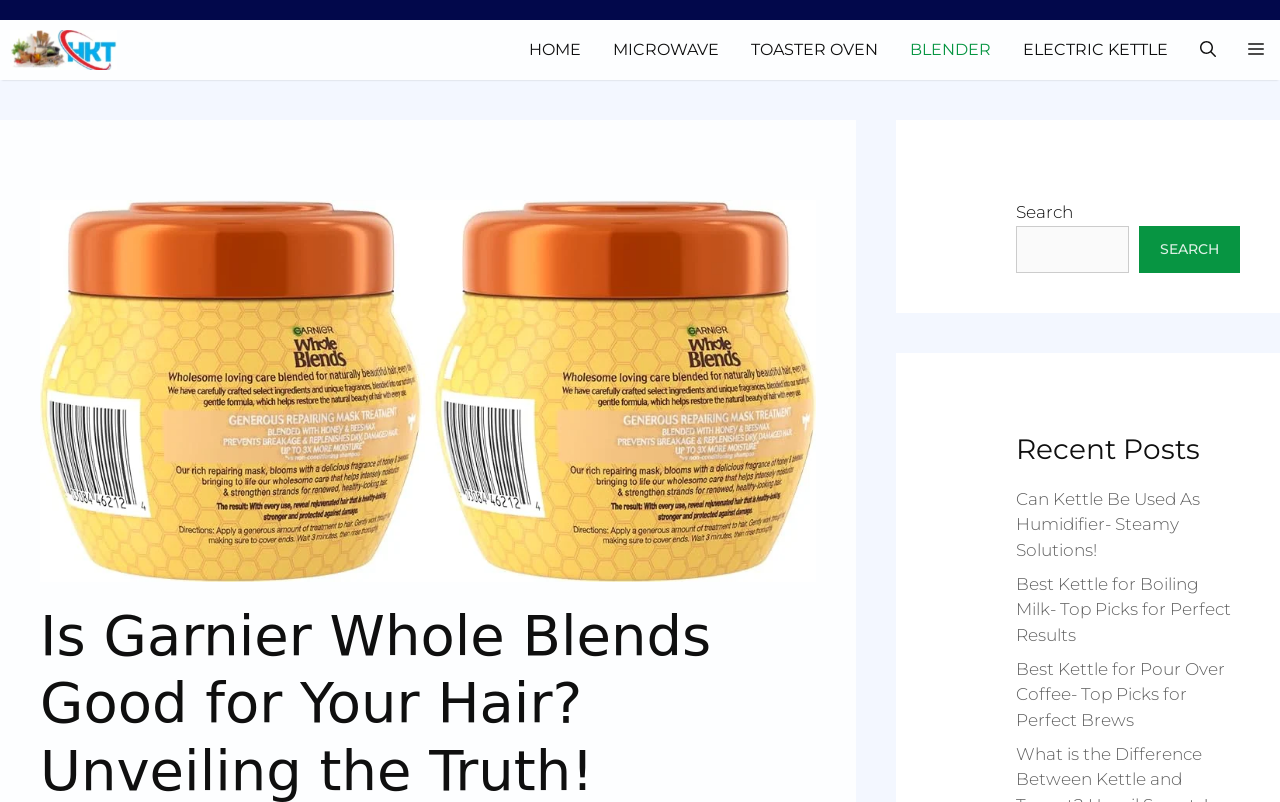What is the topic of the recent posts?
Answer with a single word or short phrase according to what you see in the image.

Kettles